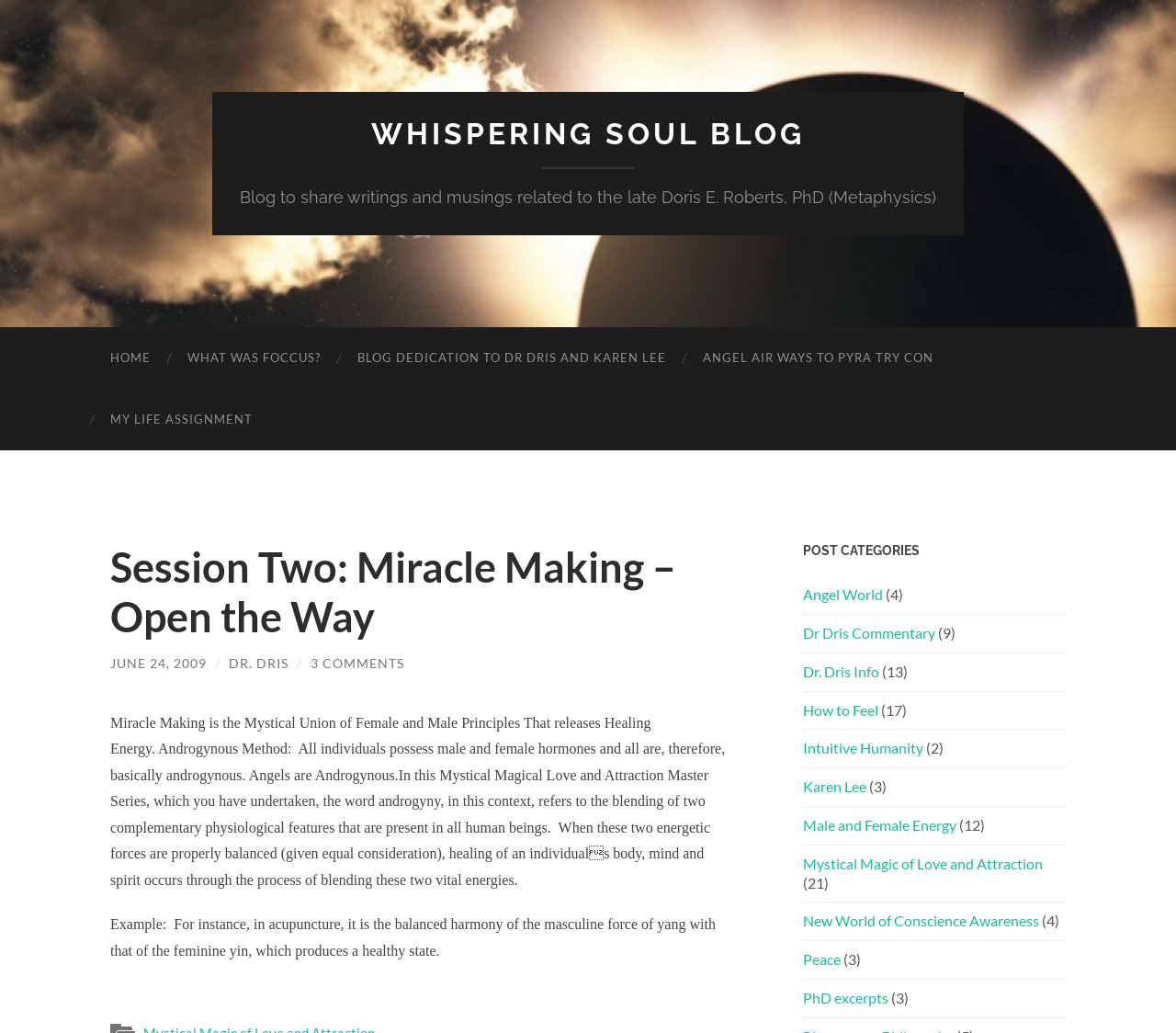What is the title of the current session?
Answer the question with a detailed and thorough explanation.

The title of the current session can be found in the heading of the webpage, which says 'Session Two: Miracle Making – Open the Way'.